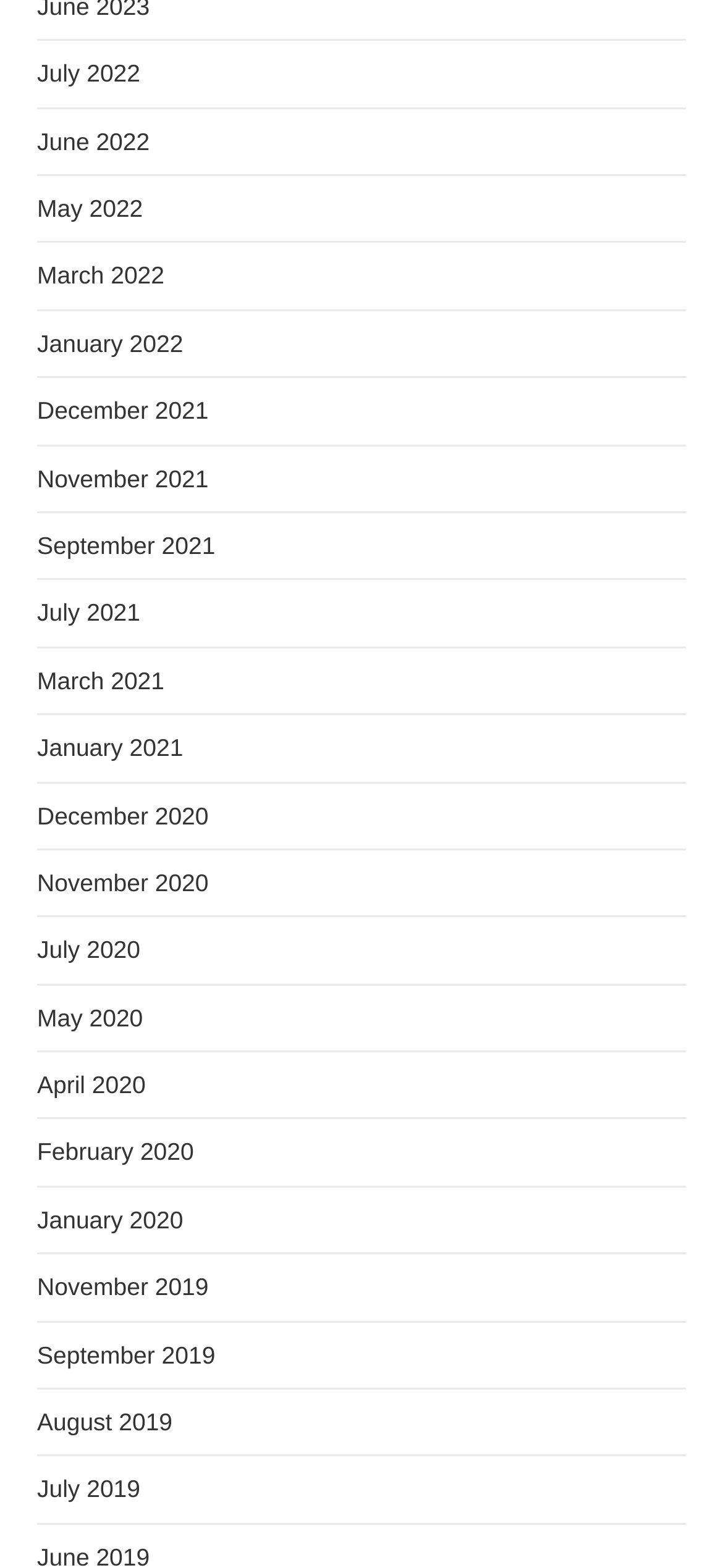Provide the bounding box coordinates of the HTML element described by the text: "July 2020".

[0.051, 0.597, 0.194, 0.615]